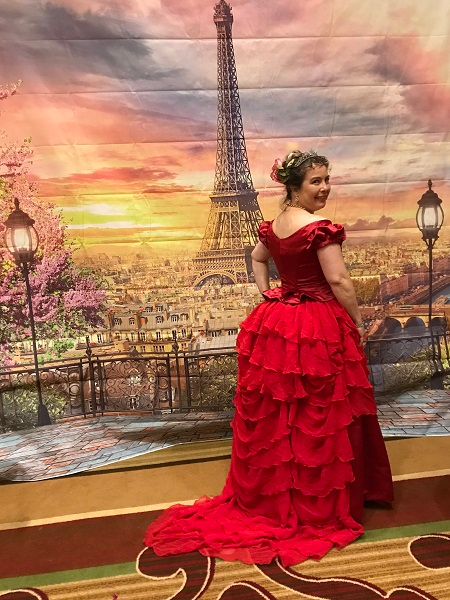What is the style of the woman's hair? Look at the image and give a one-word or short phrase answer.

Soft curls